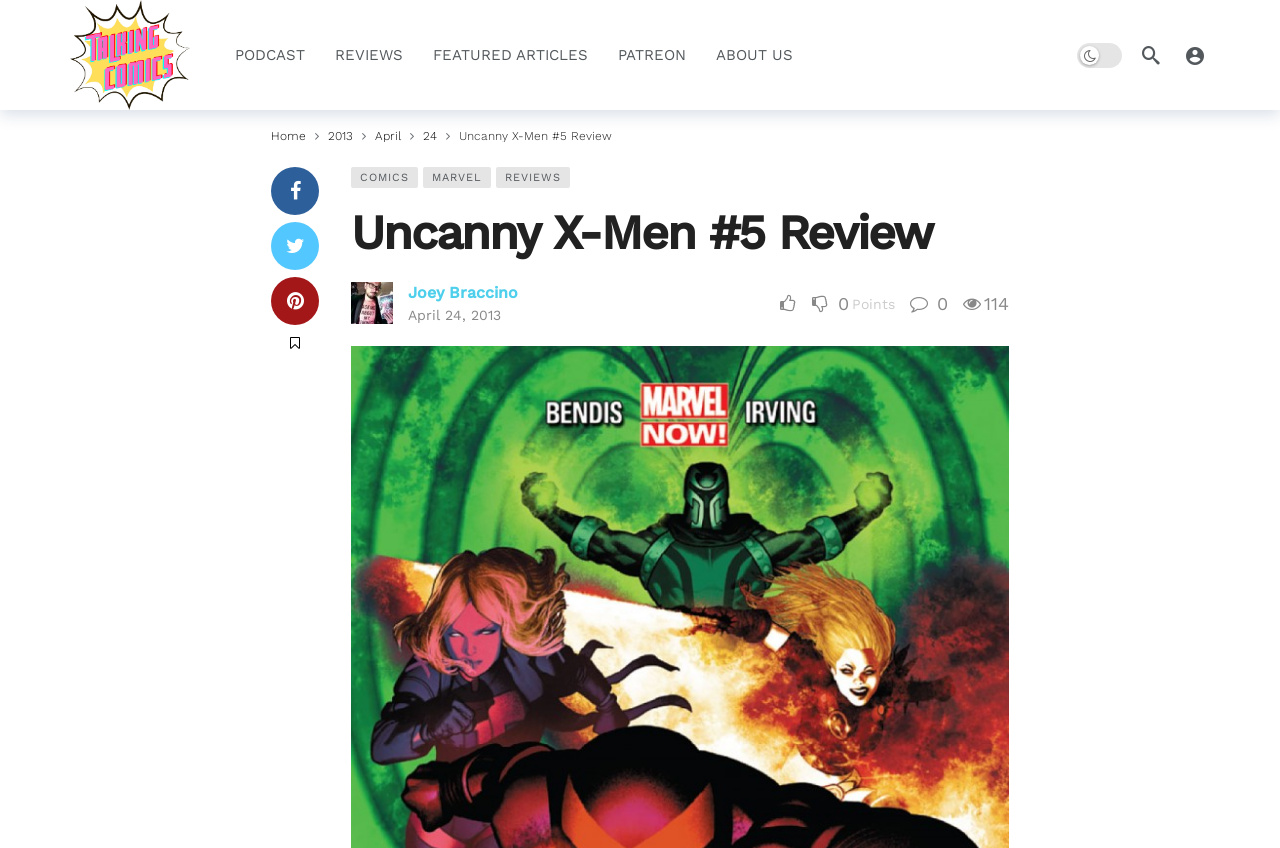What is the category of the comic book being reviewed?
Using the image as a reference, answer with just one word or a short phrase.

Marvel